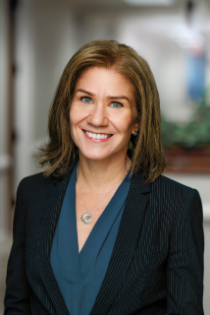Explain the contents of the image with as much detail as possible.

This image features Gretchen G. Randall, a principal at Neubert, Pepe & Monteith, P.C. She is depicted with a warm smile, dressed in a navy blouse and a black pinstripe blazer, exuding professionalism and approachability. The background suggests a well-lit office environment, adding to the impression of a dedicated legal professional. With over twenty years of experience, Gretchen specializes in defending healthcare providers against medical malpractice claims and other complex legal matters. Her extensive expertise includes cases related to emergency medicine, surgical complications, and premises liability, showcasing her commitment to her clients and her field.